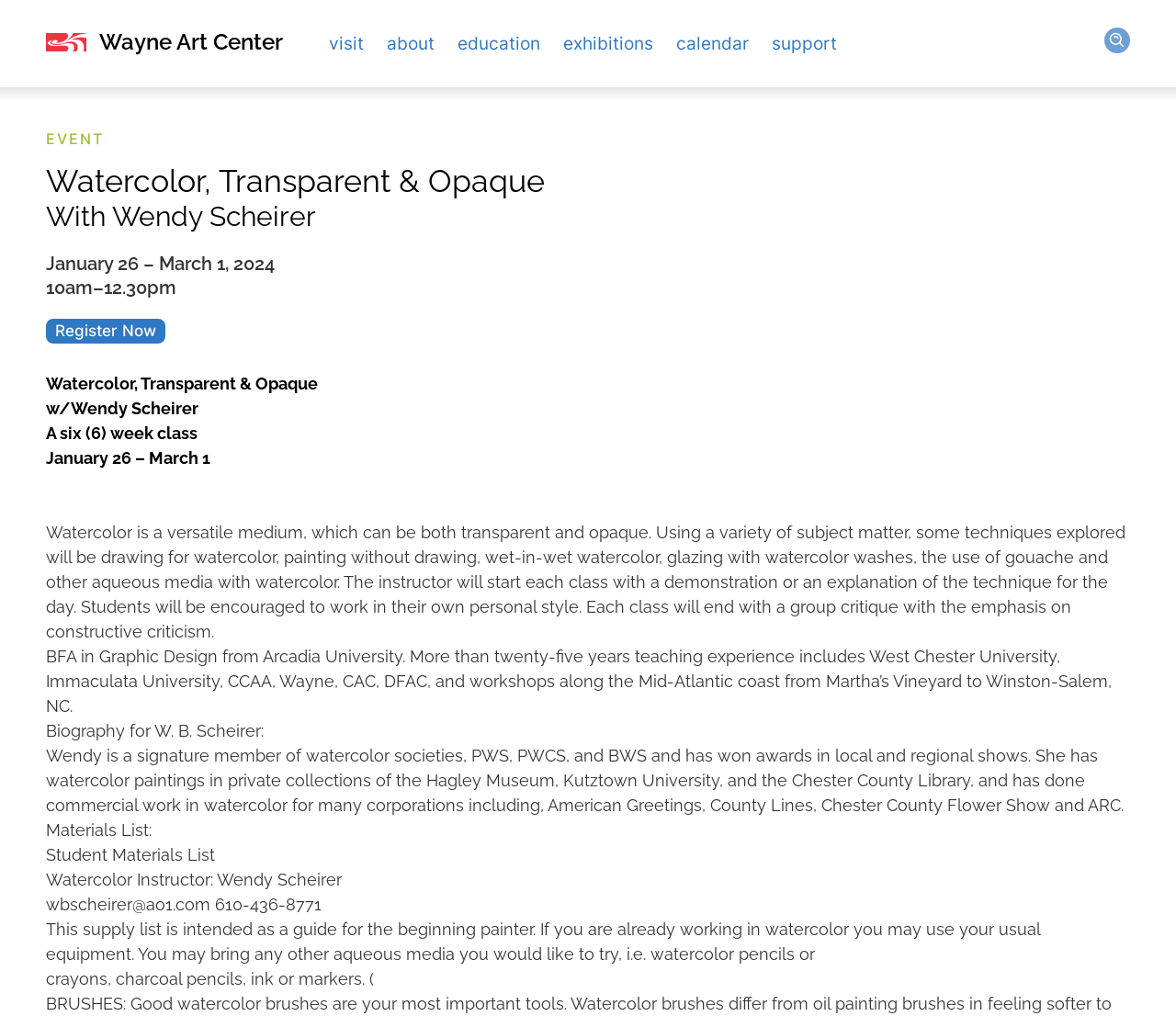Please identify the bounding box coordinates of the region to click in order to complete the task: "register for the Watercolor, Transparent & Opaque class". The coordinates must be four float numbers between 0 and 1, specified as [left, top, right, bottom].

[0.039, 0.314, 0.141, 0.338]